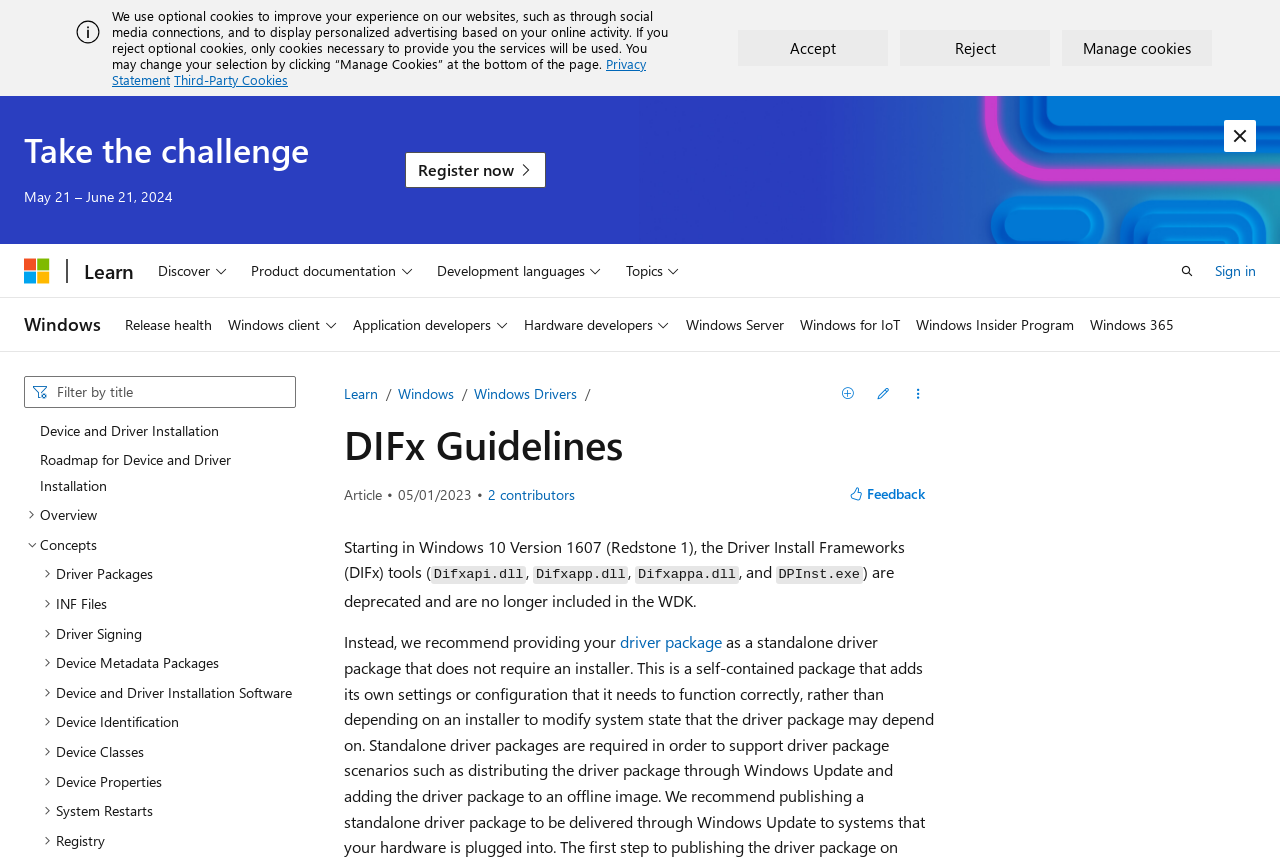Please provide a detailed answer to the question below based on the screenshot: 
What is the challenge period for?

The challenge period is mentioned on the webpage as 'Take the challenge' with a specific date range of May 21 – June 21, 2024, indicating that the challenge is time-bound and will take place during this period.